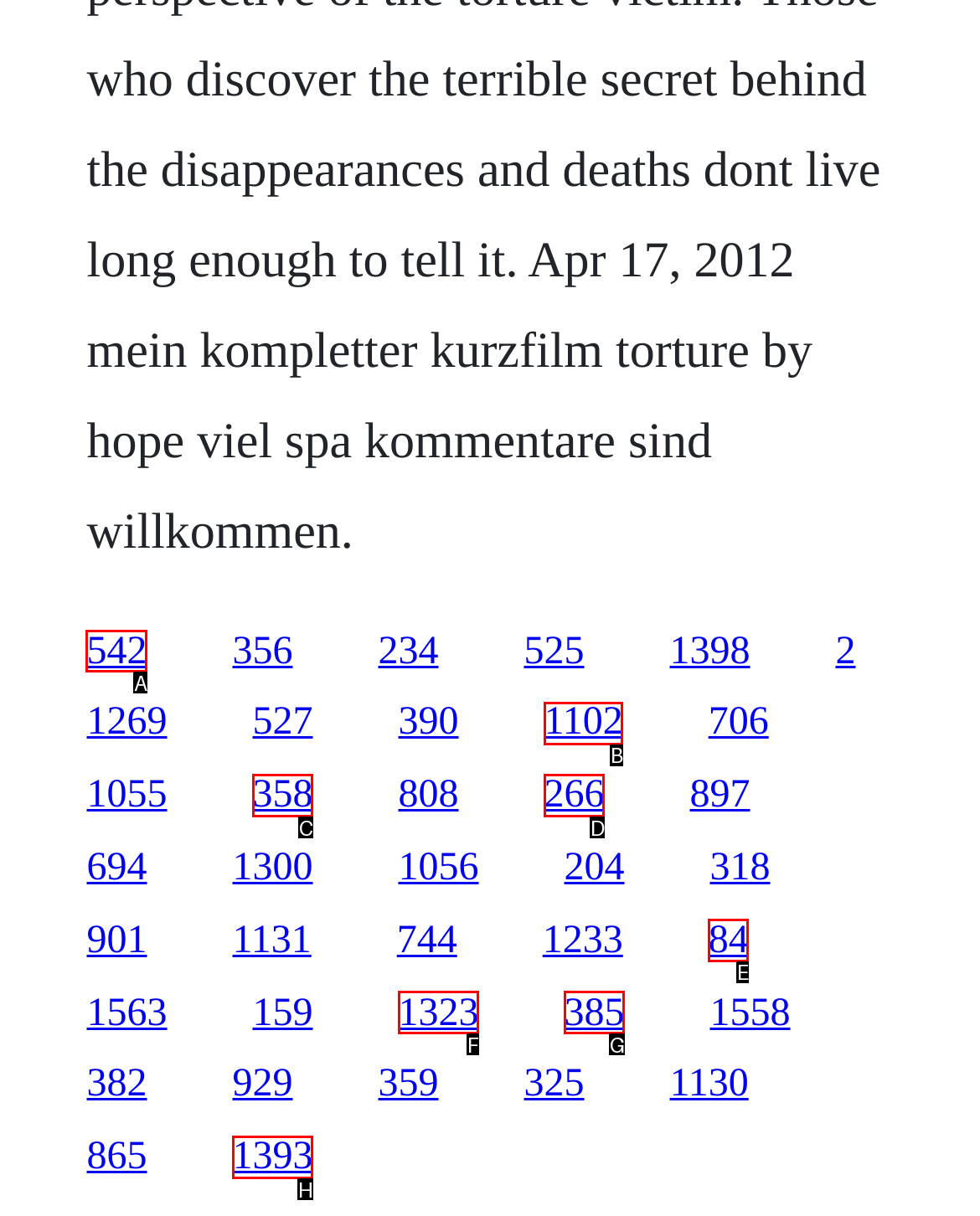Select the HTML element that should be clicked to accomplish the task: click the first link Reply with the corresponding letter of the option.

A